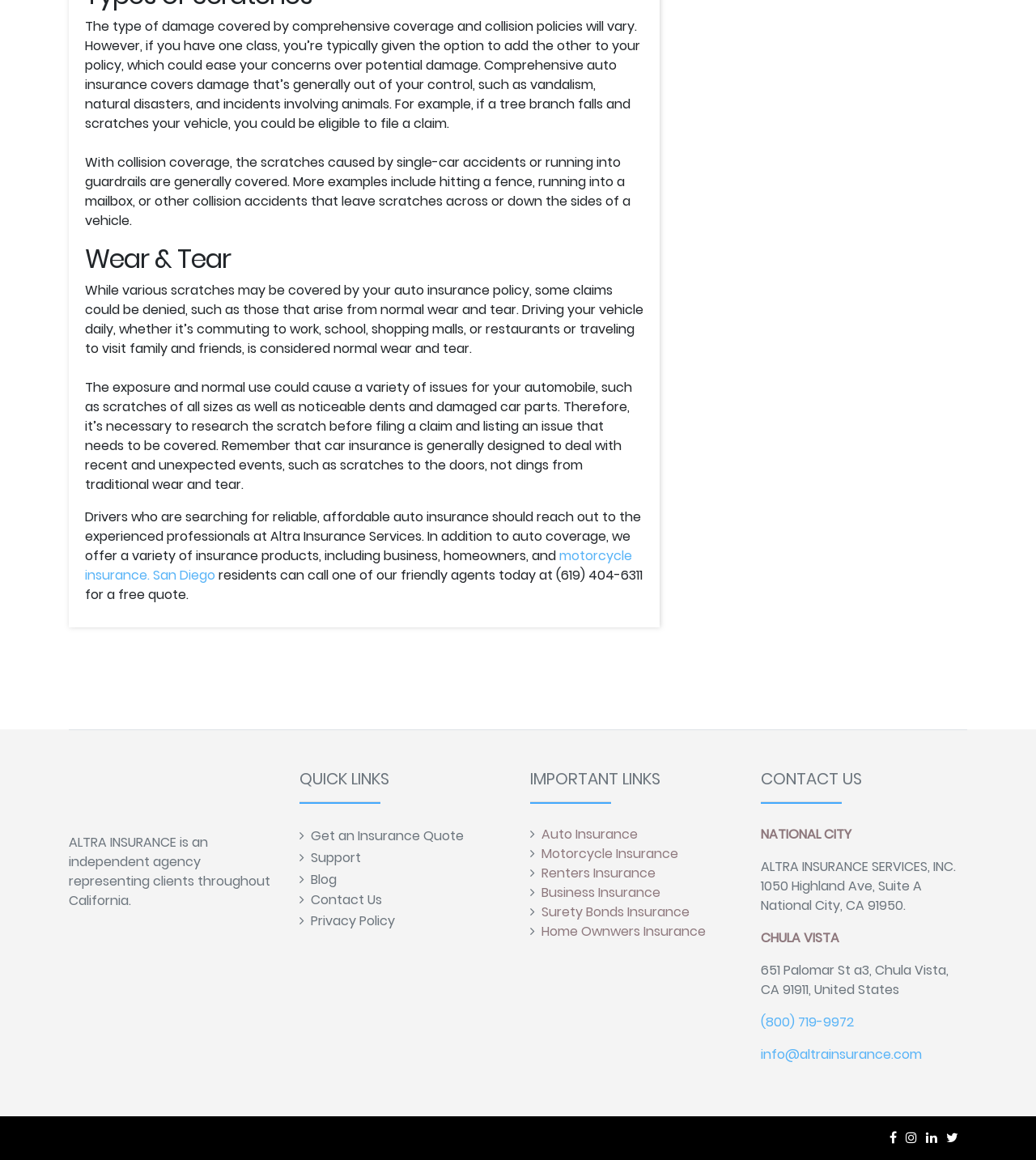What is the purpose of comprehensive auto insurance?
Please ensure your answer to the question is detailed and covers all necessary aspects.

According to the webpage, comprehensive auto insurance covers damage that is generally out of the driver's control, such as vandalism, natural disasters, and incidents involving animals.